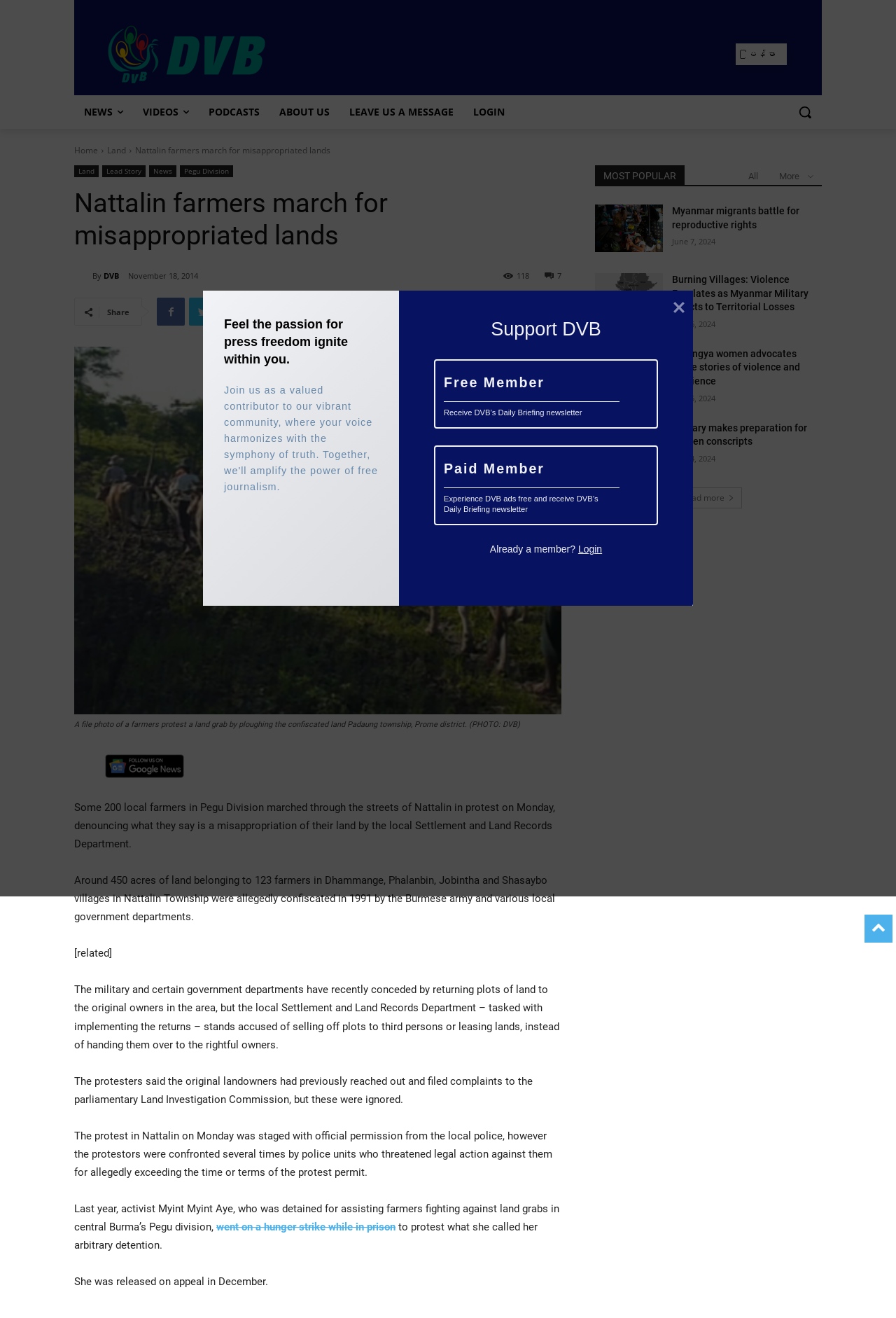Locate the bounding box coordinates of the area to click to fulfill this instruction: "Search for something". The bounding box should be presented as four float numbers between 0 and 1, in the order [left, top, right, bottom].

[0.88, 0.072, 0.917, 0.098]